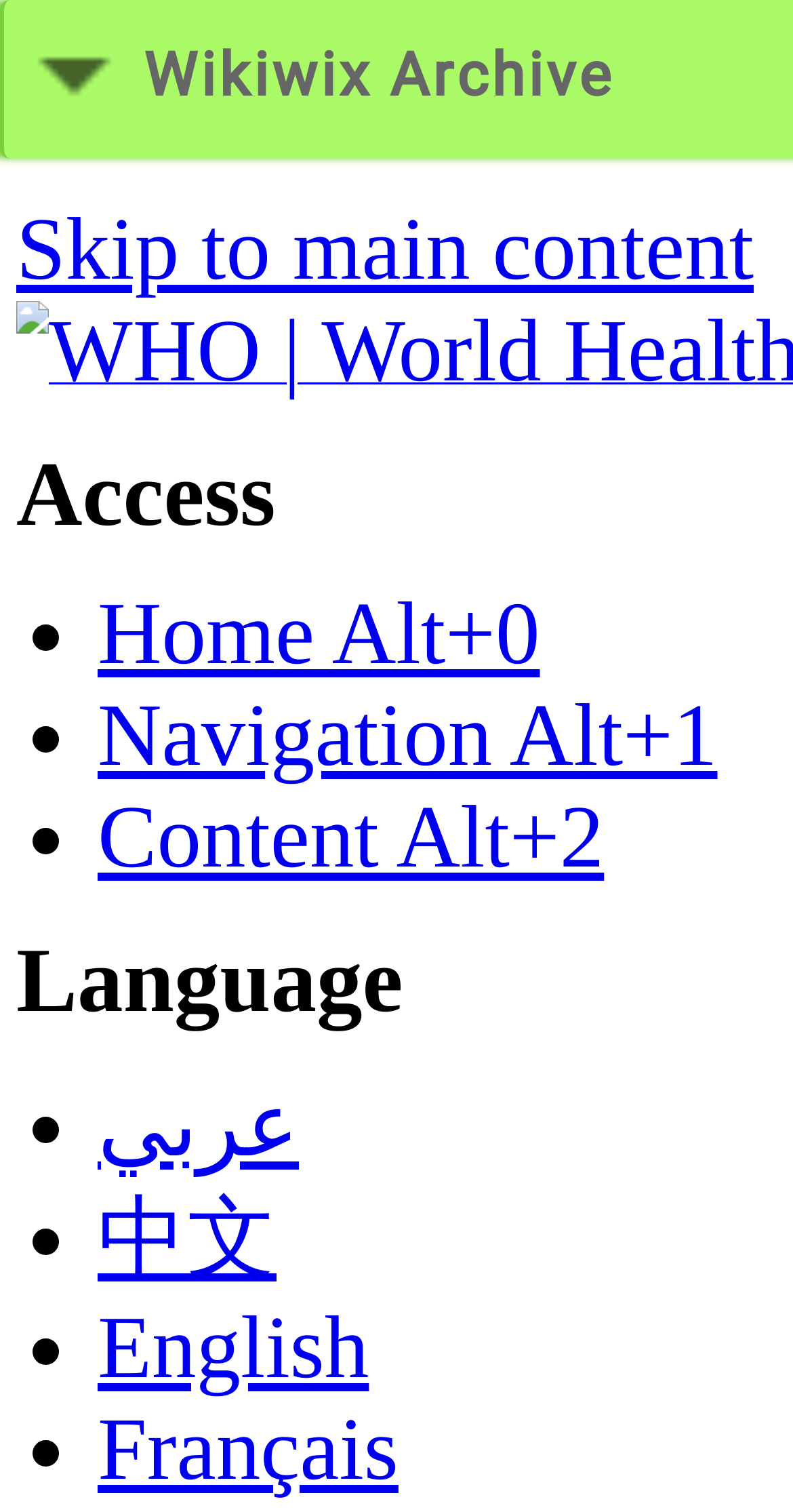How many language options are available?
Based on the image, give a concise answer in the form of a single word or short phrase.

4